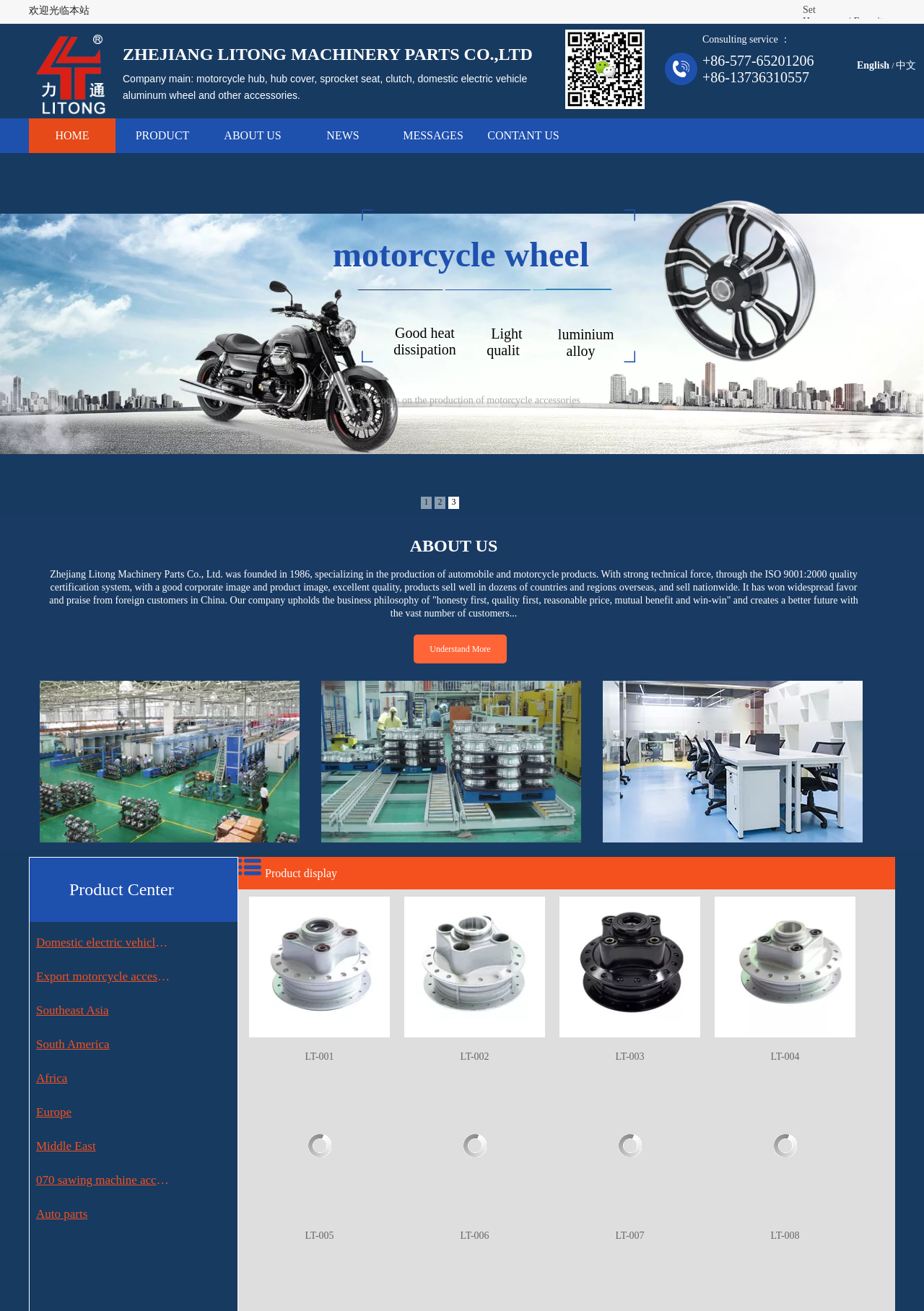Find the bounding box coordinates of the element you need to click on to perform this action: 'View Domestic electric vehicle accessories series'. The coordinates should be represented by four float values between 0 and 1, in the format [left, top, right, bottom].

[0.036, 0.708, 0.188, 0.73]